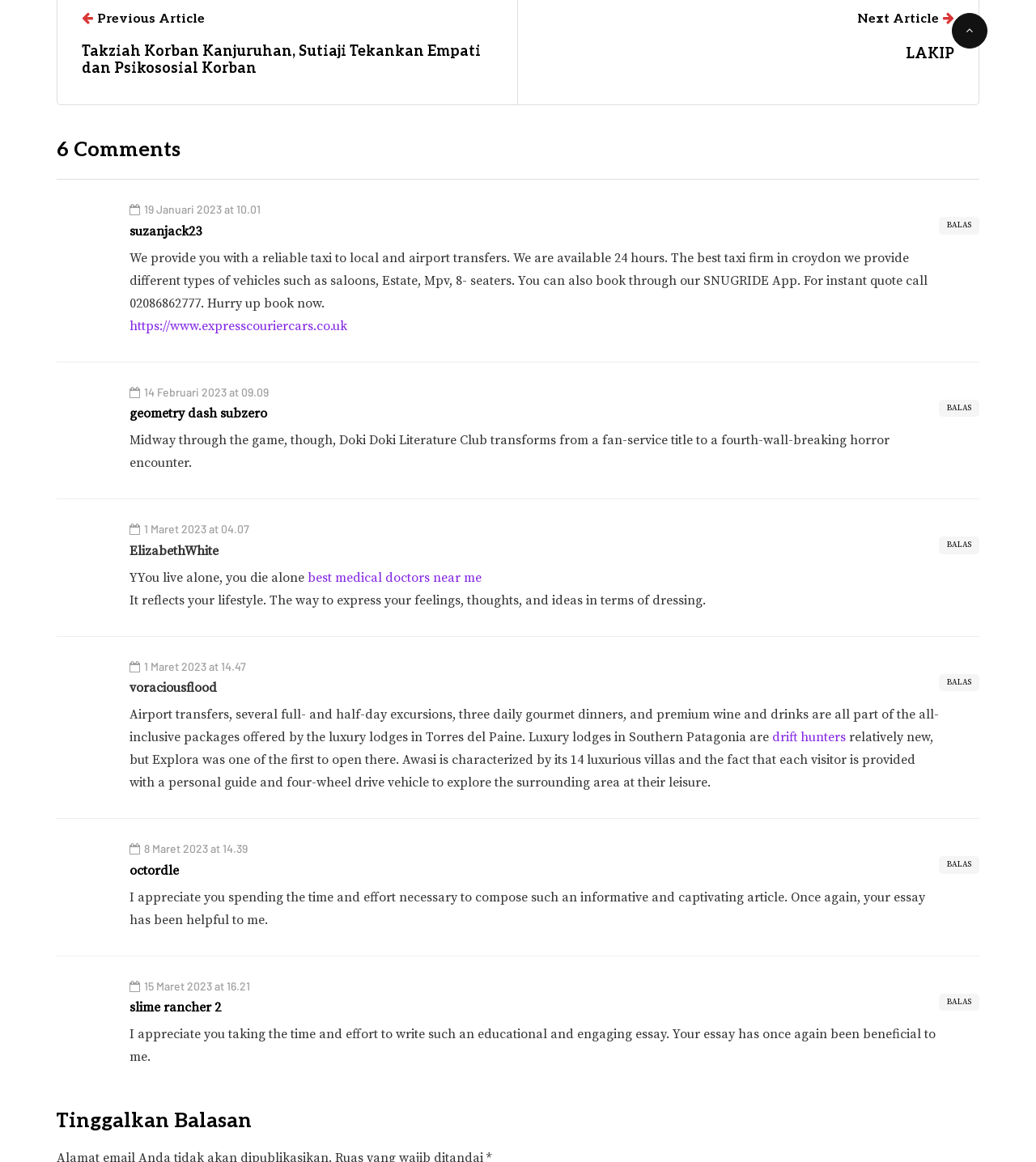How many links are there in the first comment?
Provide a detailed and well-explained answer to the question.

I looked at the first comment and counted the number of links. There are 2 links: one to 'https://www.expresscouriercars.co.uk' and another to the author's name.